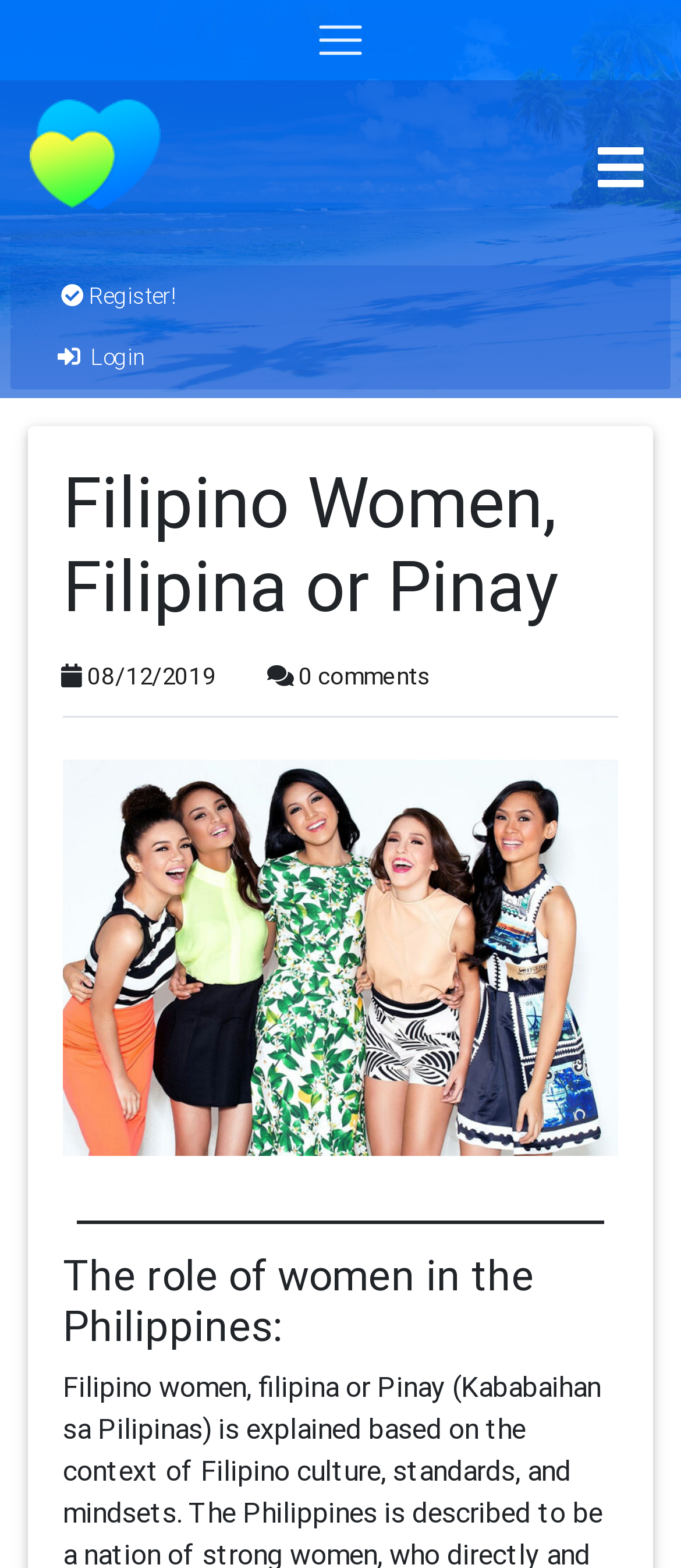Provide a single word or phrase to answer the given question: 
What is the purpose of the button with the text 'Menu'?

To control the navbarTopContent